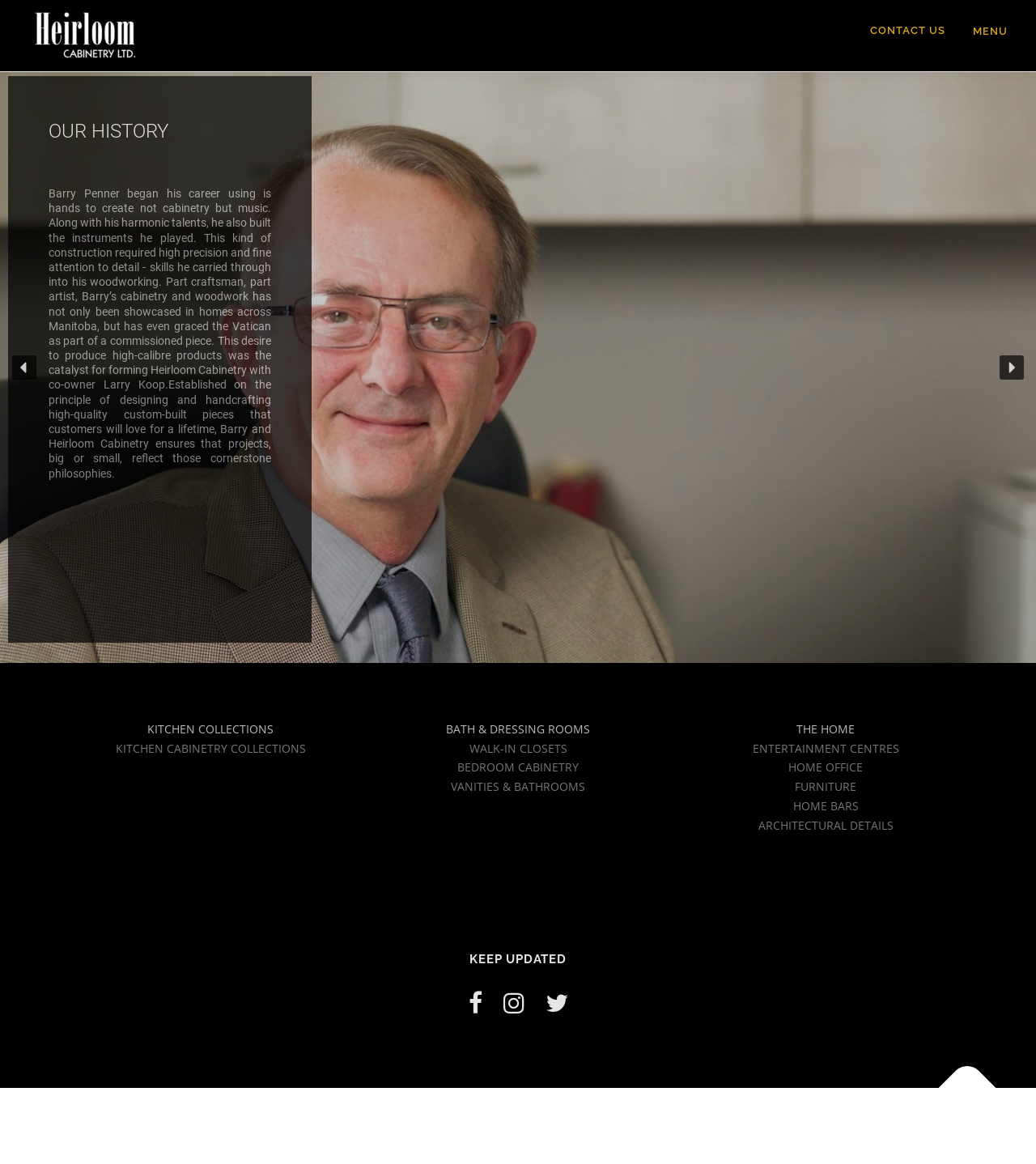From the webpage screenshot, identify the region described by title="Back To Top". Provide the bounding box coordinates as (top-left x, top-left y, bottom-right x, bottom-right y), with each value being a floating point number between 0 and 1.

[0.906, 0.91, 0.961, 0.959]